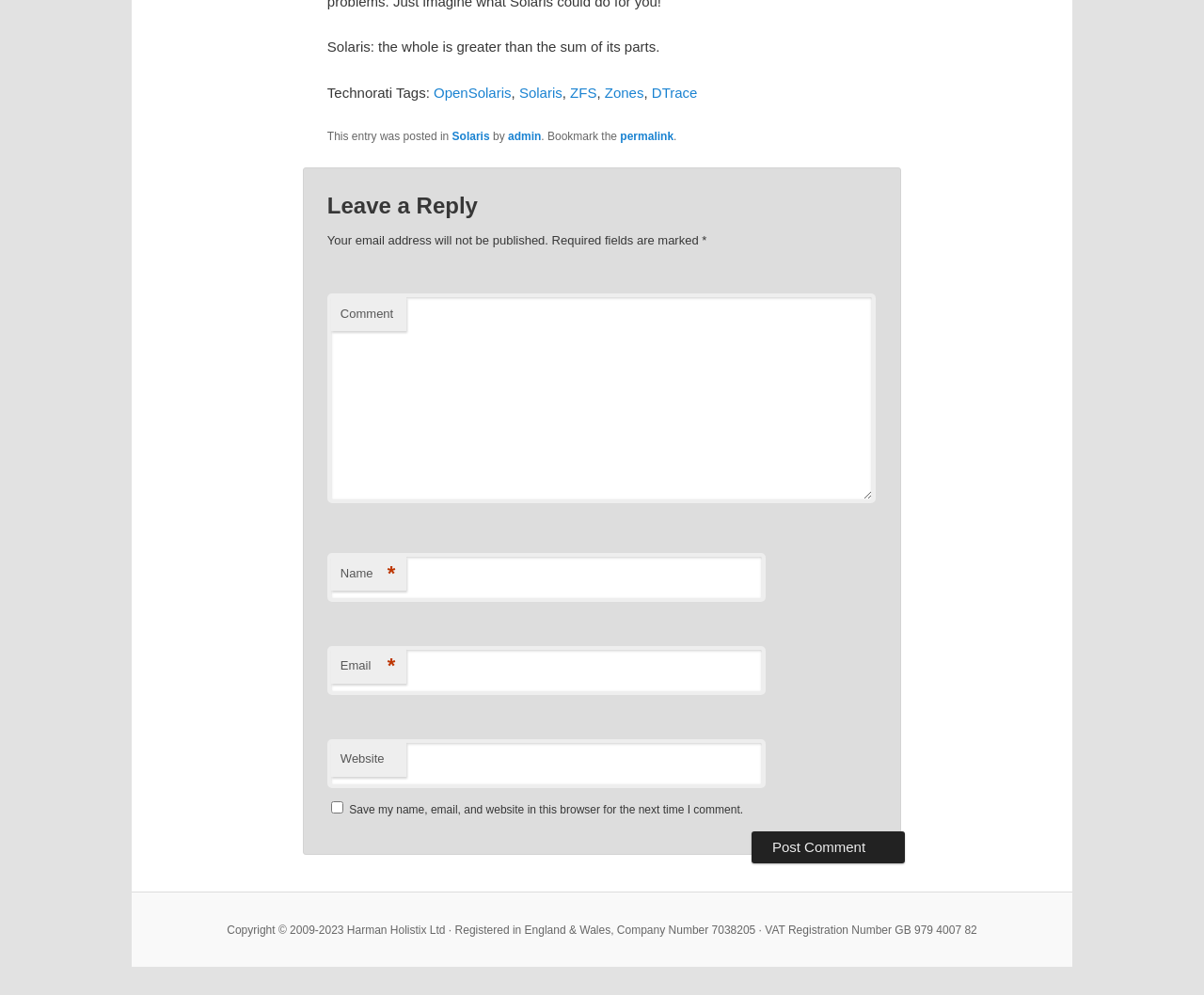Determine the bounding box coordinates for the region that must be clicked to execute the following instruction: "Type your name".

[0.272, 0.556, 0.636, 0.605]